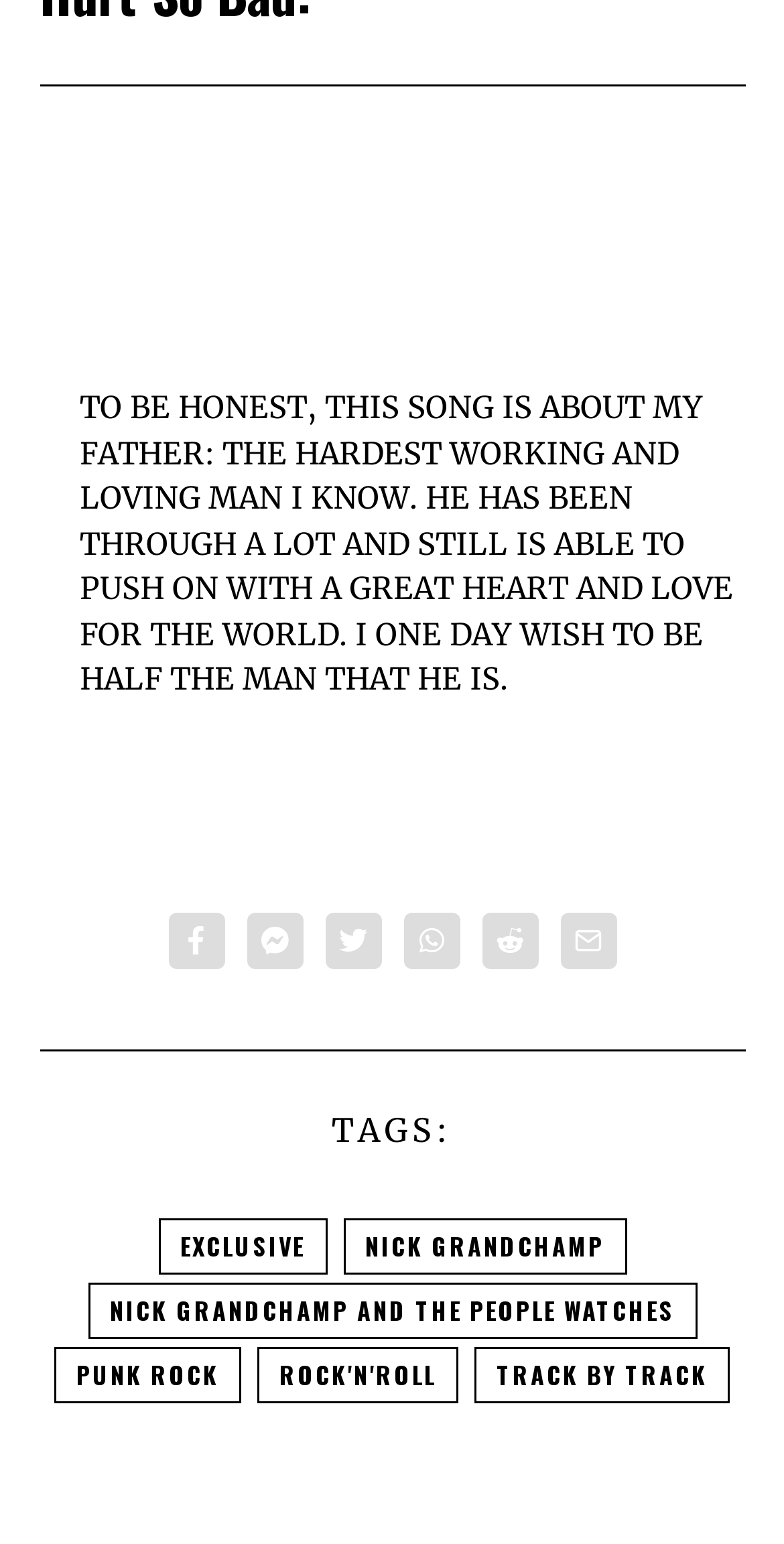Identify the bounding box coordinates for the element you need to click to achieve the following task: "Click the link to NICK GRANDCHAMP". Provide the bounding box coordinates as four float numbers between 0 and 1, in the form [left, top, right, bottom].

[0.437, 0.79, 0.799, 0.826]